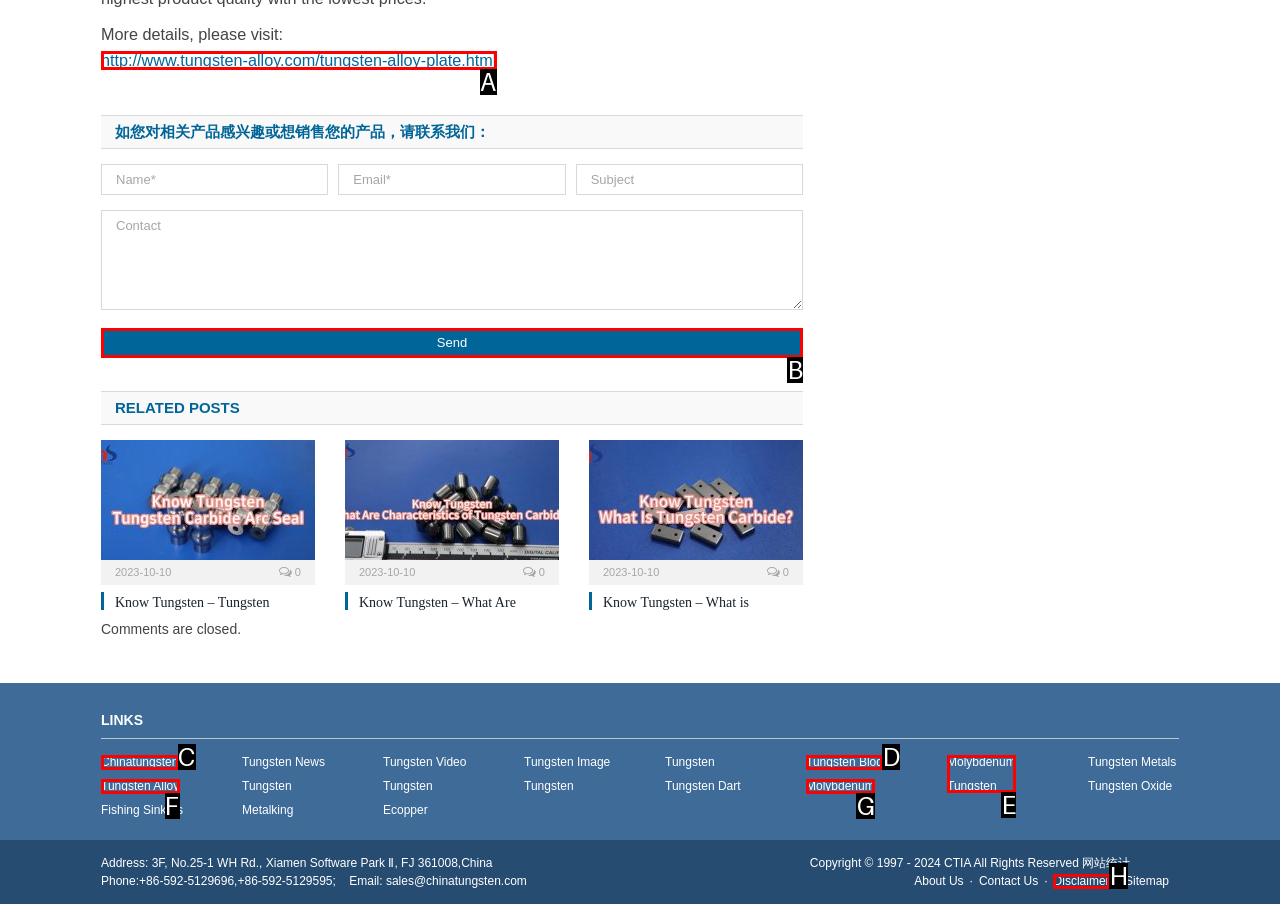Determine which HTML element should be clicked for this task: send a contact message
Provide the option's letter from the available choices.

B